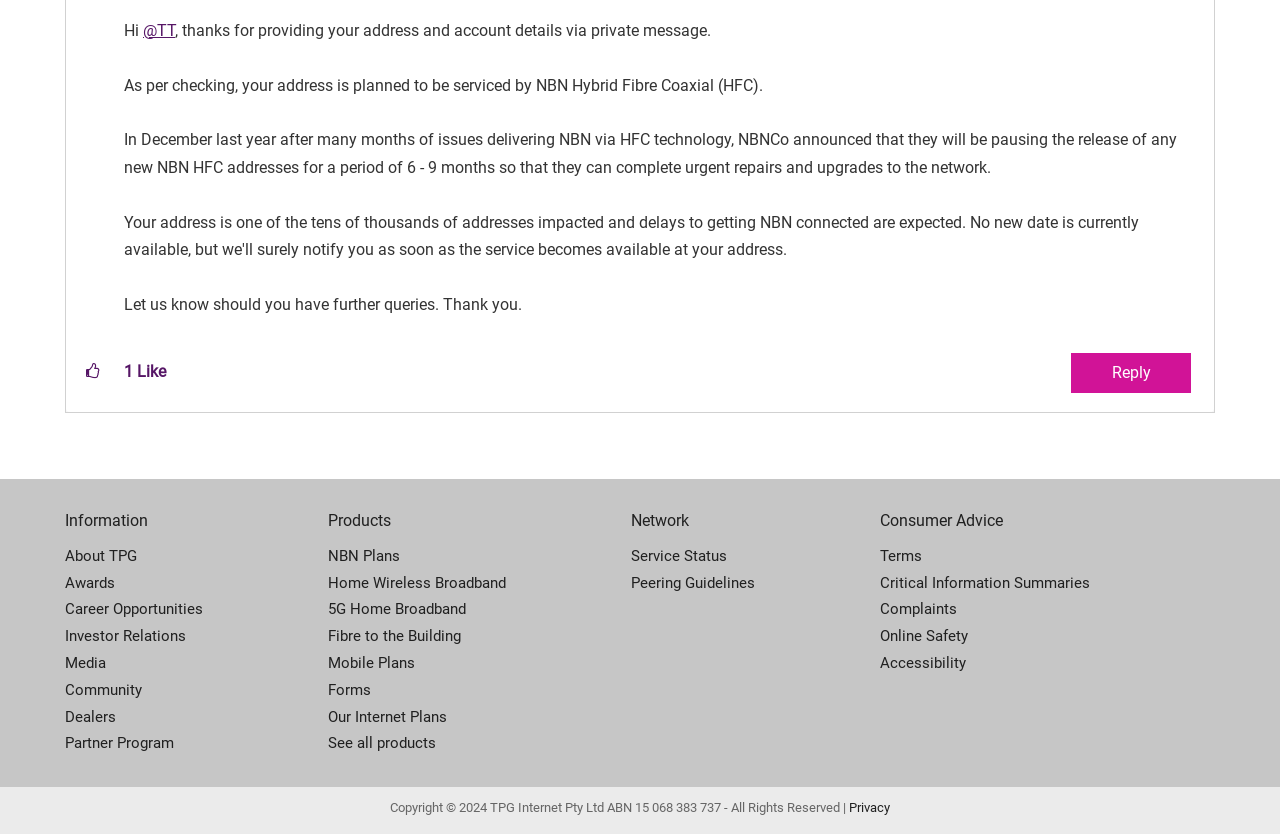Respond to the question with just a single word or phrase: 
What is the company mentioned in the webpage?

TPG